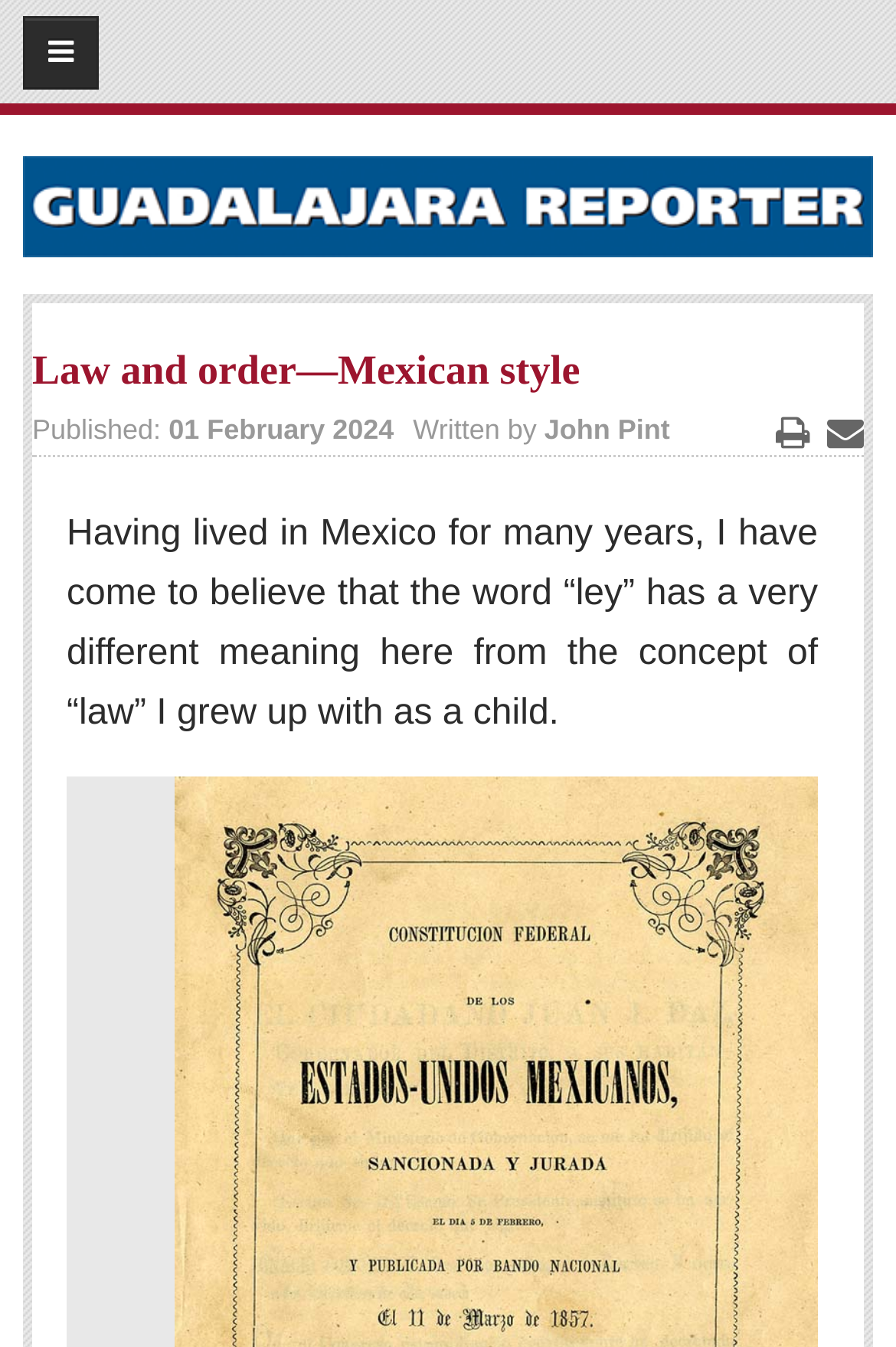Pinpoint the bounding box coordinates of the clickable area needed to execute the instruction: "Login to the account". The coordinates should be specified as four float numbers between 0 and 1, i.e., [left, top, right, bottom].

[0.051, 0.599, 0.946, 0.652]